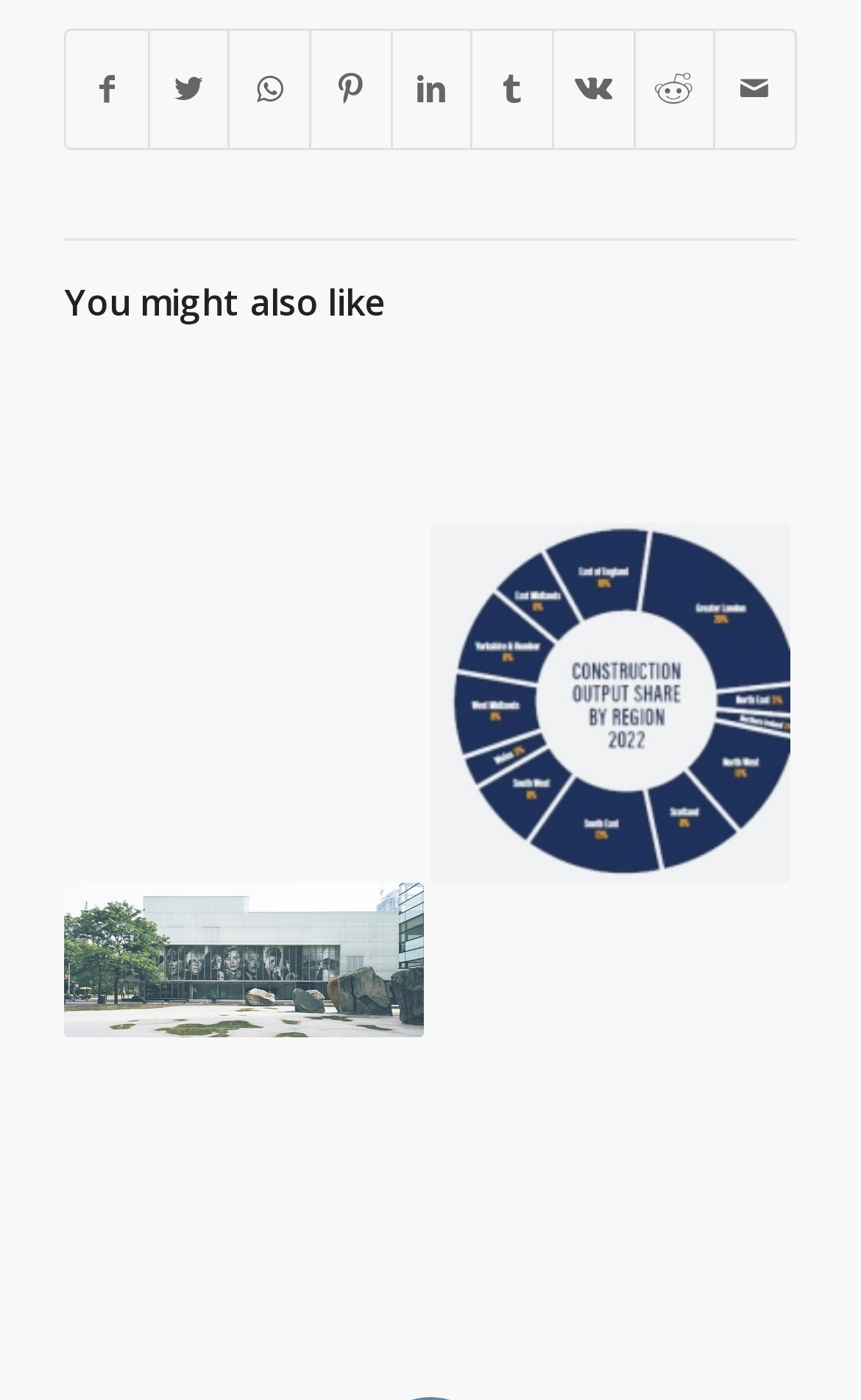What is the topic of the article 'Windows and doors: time to review your suppliers?'
Deliver a detailed and extensive answer to the question.

I inferred the topic of the article by looking at the title and the surrounding content, which seems to be related to building and construction.